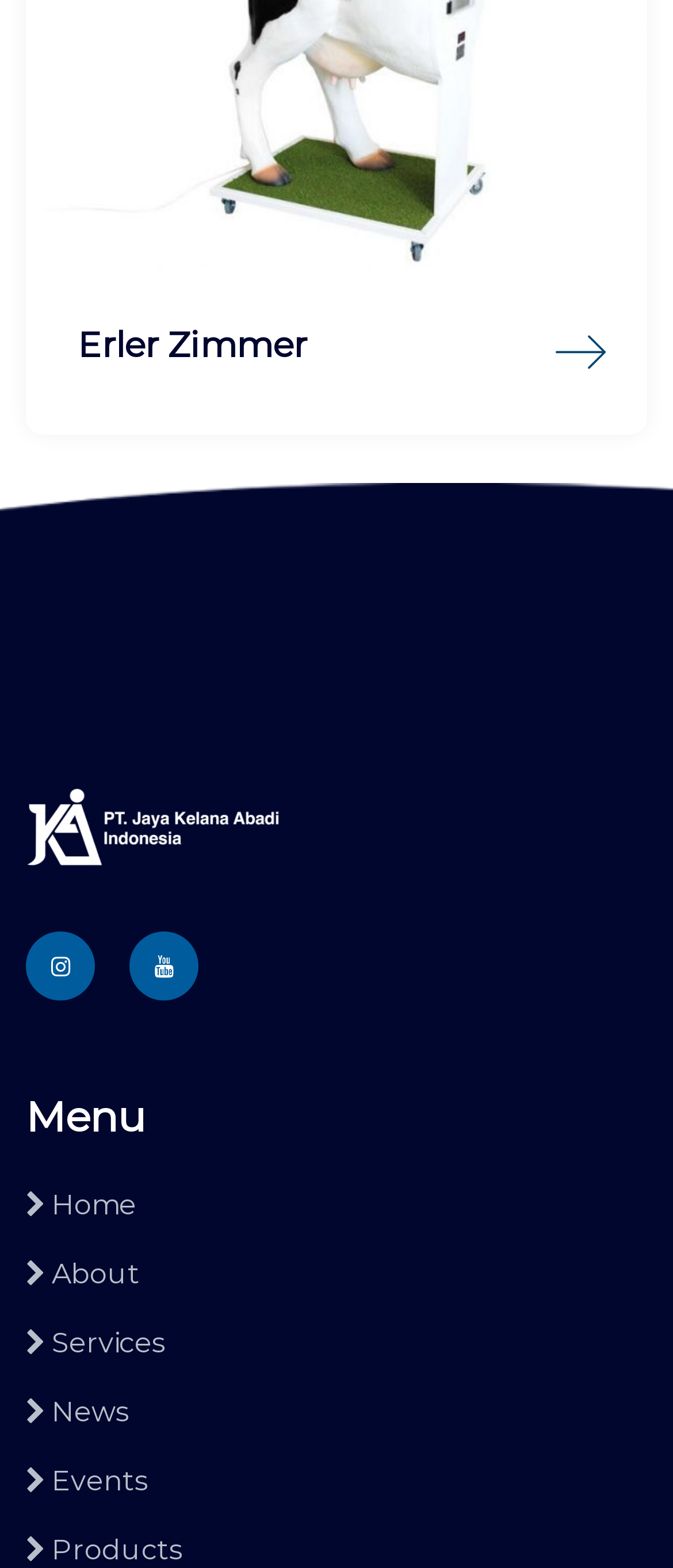Please identify the bounding box coordinates of the element that needs to be clicked to perform the following instruction: "Go to Home page".

[0.038, 0.754, 0.962, 0.783]